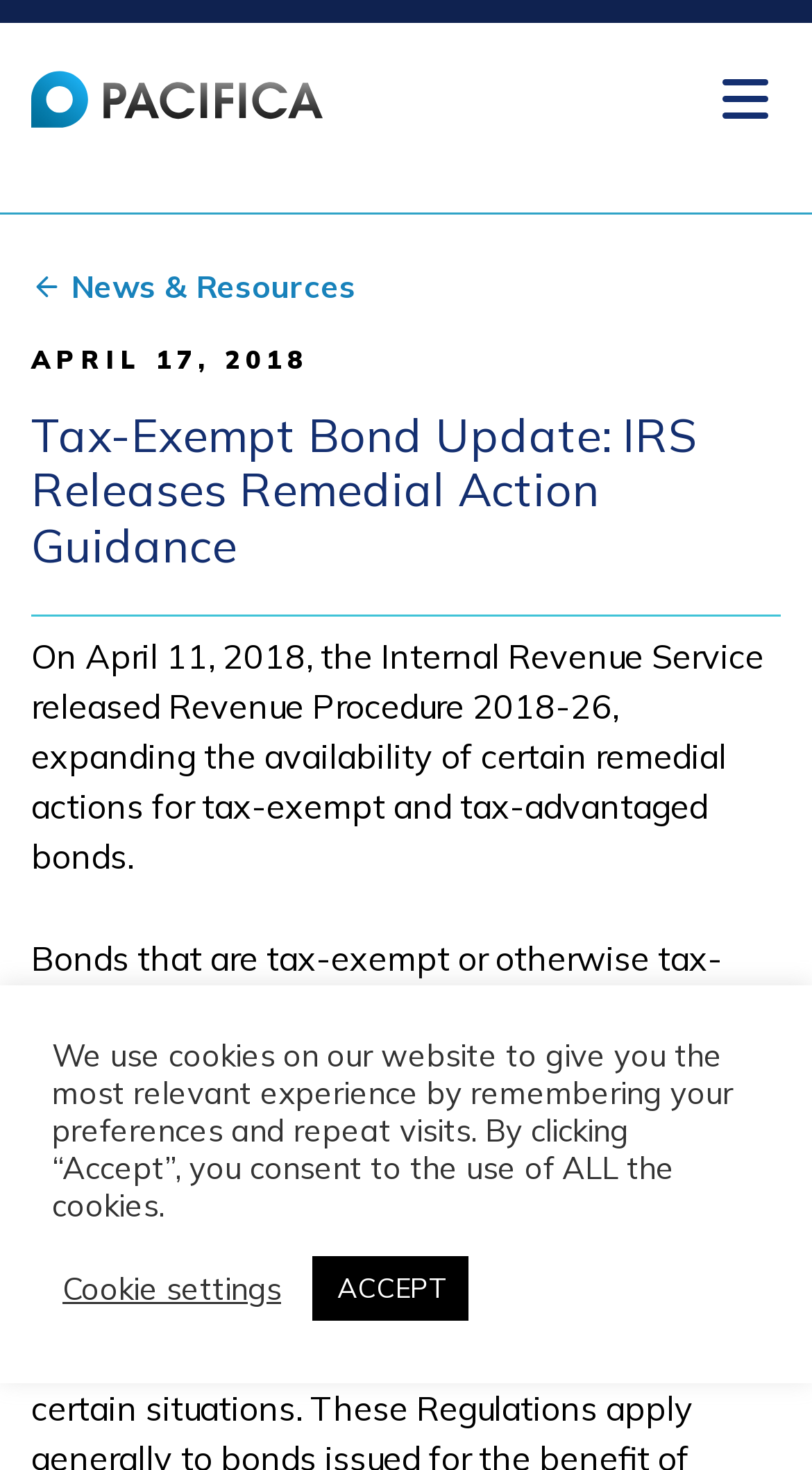Locate the headline of the webpage and generate its content.

Tax-Exempt Bond Update: IRS Releases Remedial Action Guidance